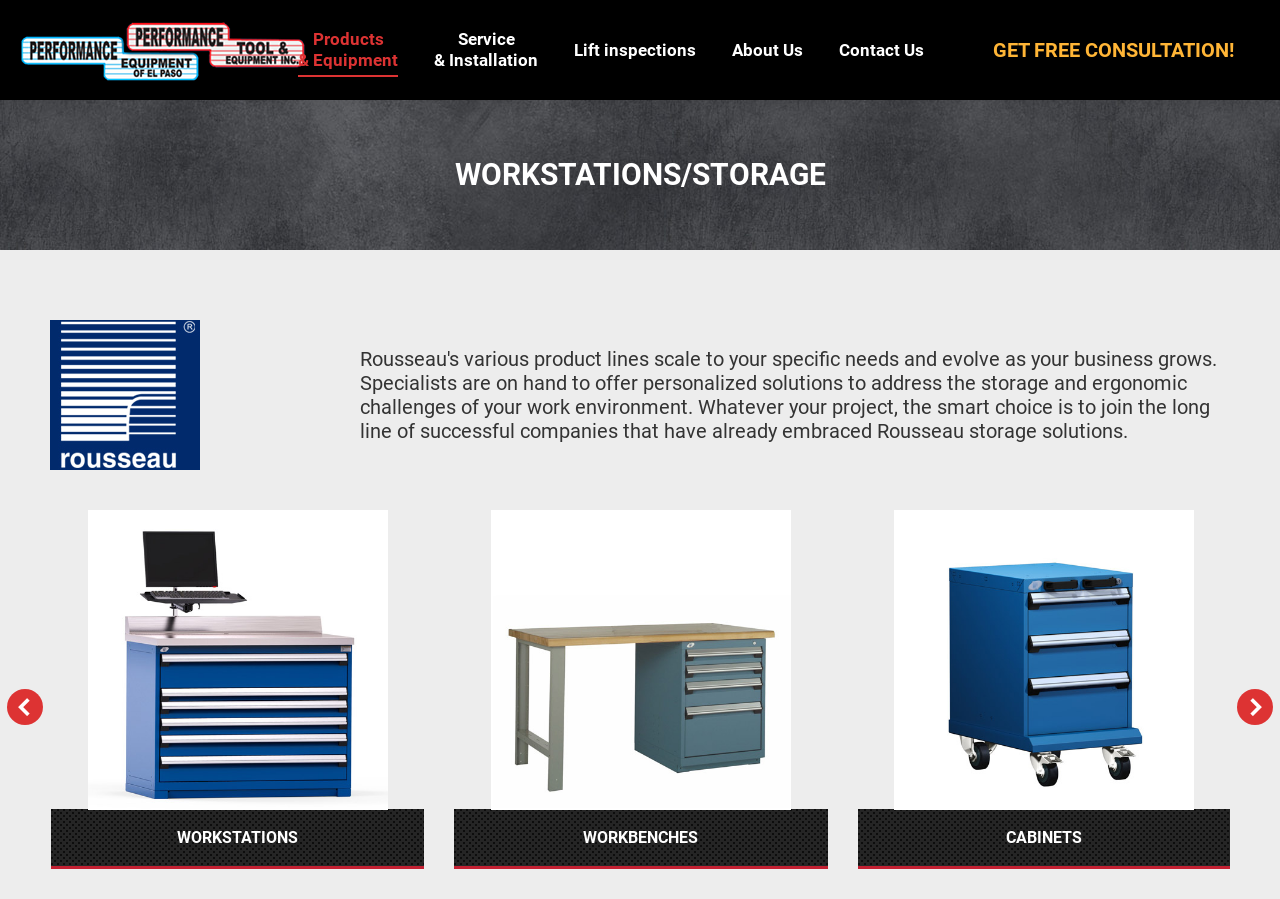What is the function of the 'GET FREE CONSULTATION!' link?
Your answer should be a single word or phrase derived from the screenshot.

Request a free consultation